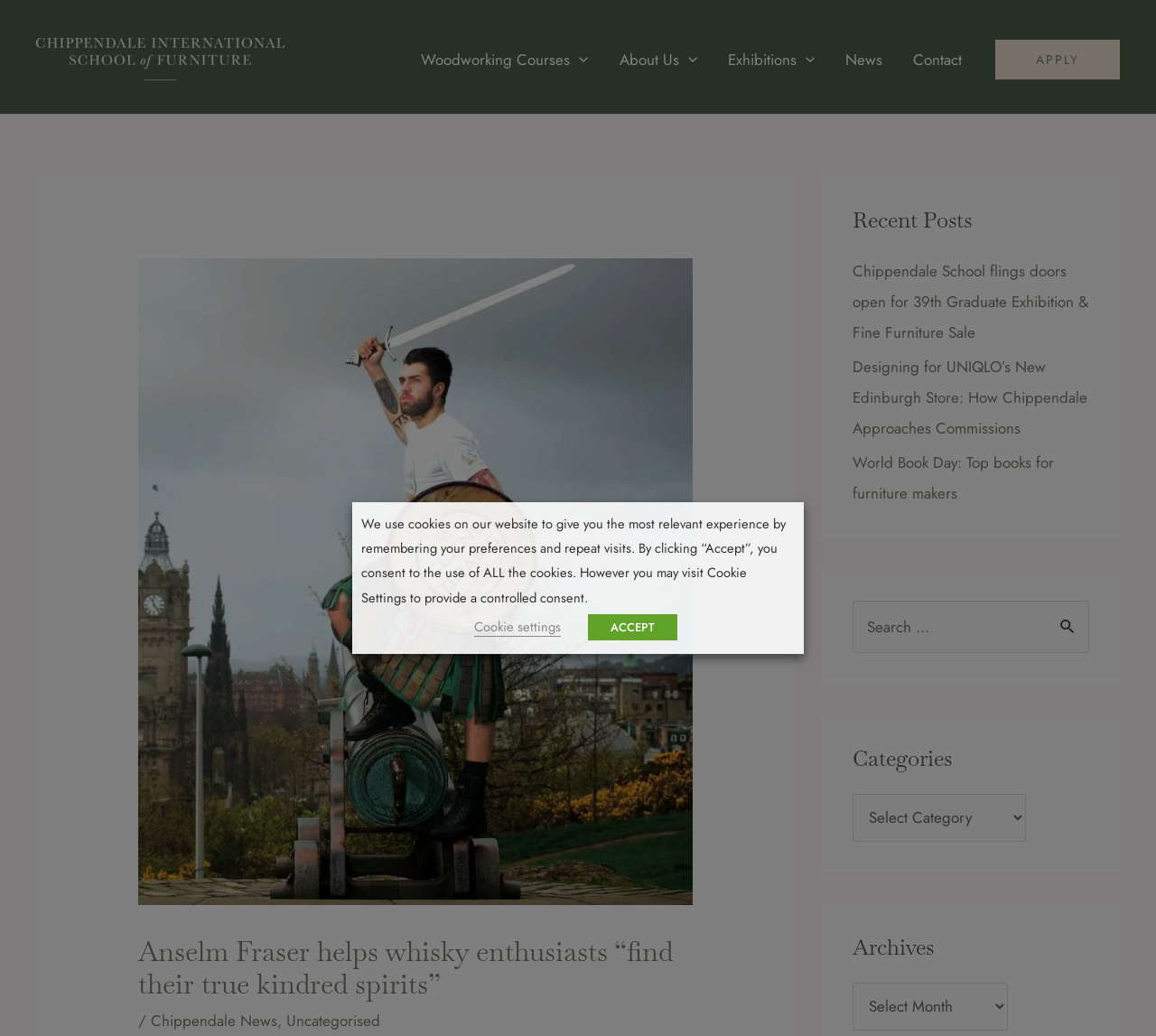Can you pinpoint the bounding box coordinates for the clickable element required for this instruction: "Search for something"? The coordinates should be four float numbers between 0 and 1, i.e., [left, top, right, bottom].

[0.738, 0.58, 0.942, 0.63]